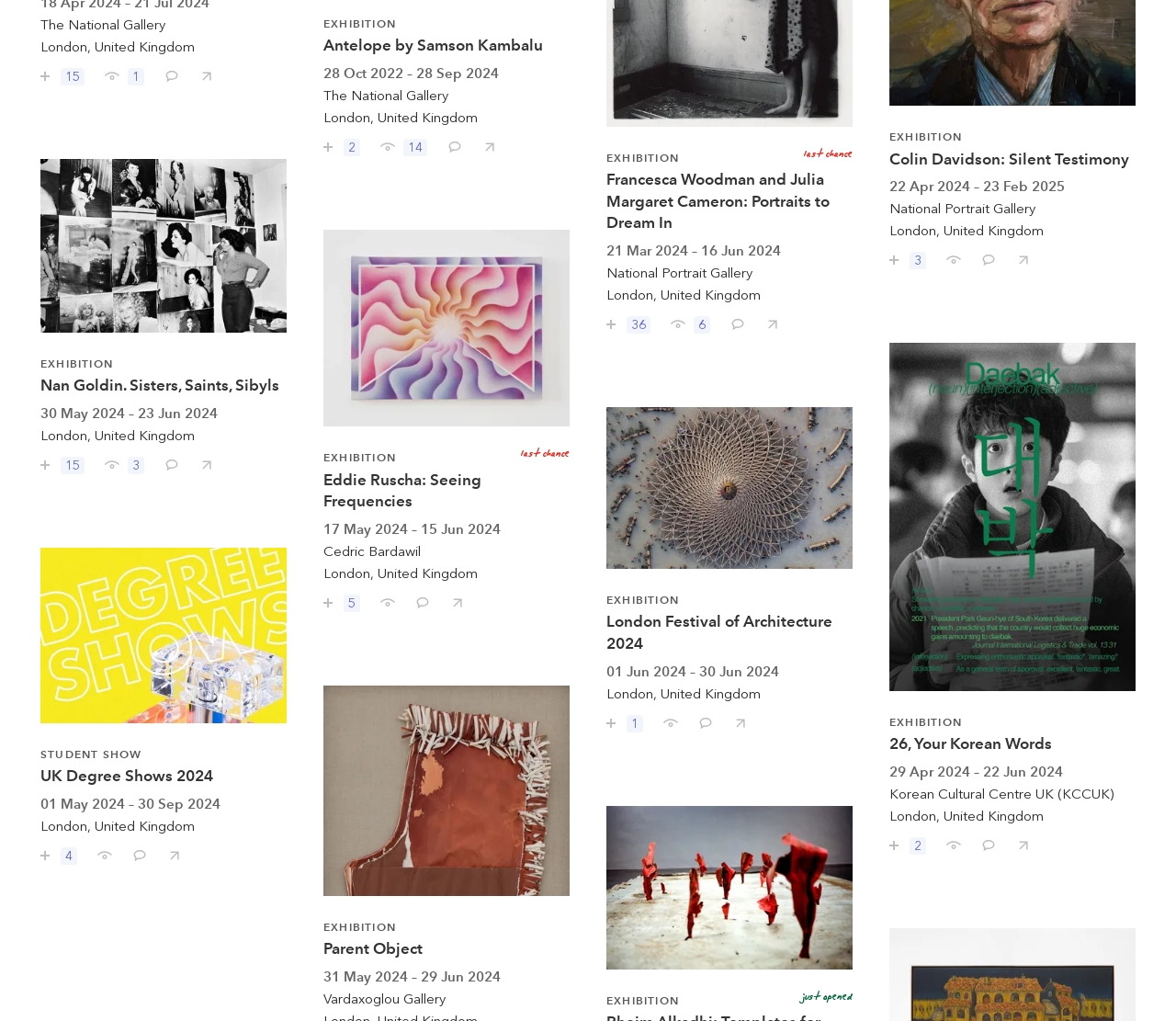Find the bounding box coordinates of the area to click in order to follow the instruction: "Share UK Degree Shows 2024 with your friends".

[0.133, 0.82, 0.155, 0.847]